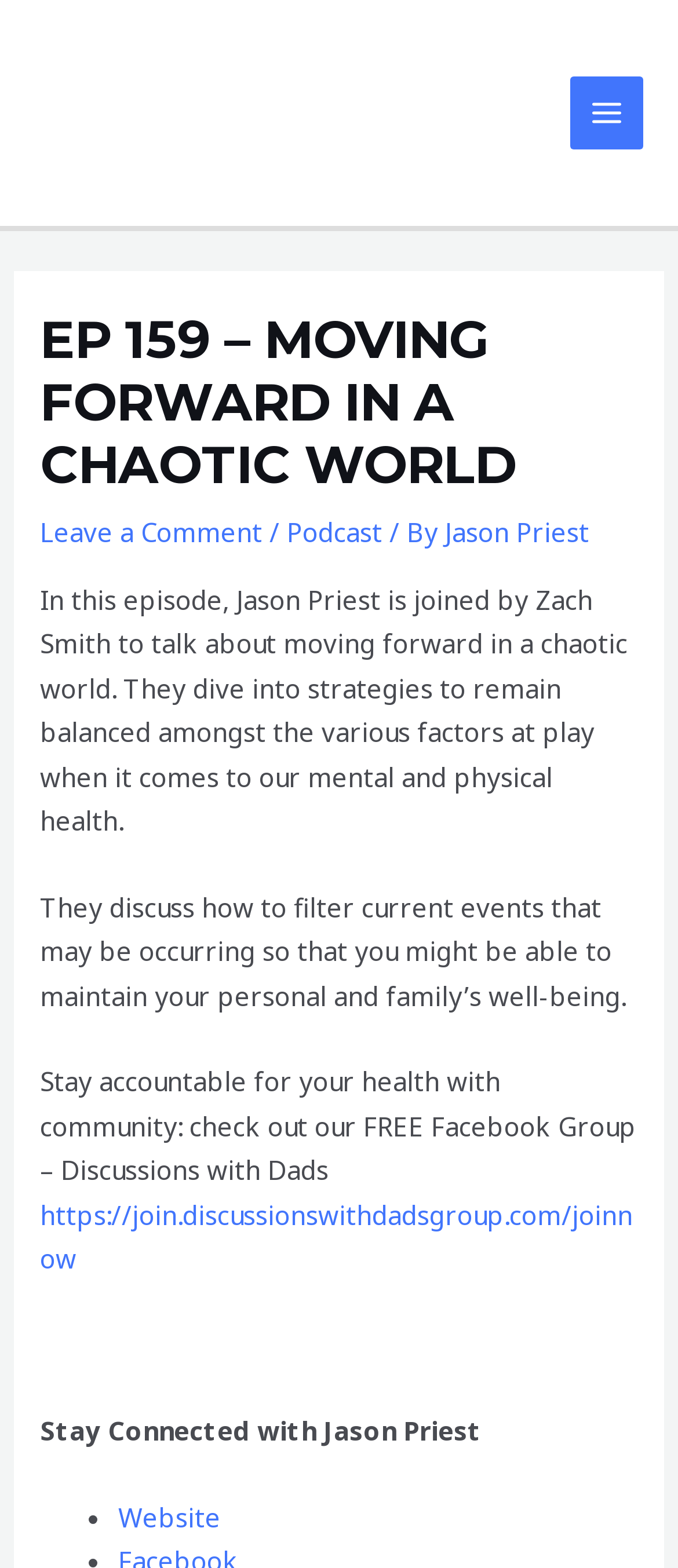What are the social media platforms where I can connect with Jason Priest?
Using the image, provide a concise answer in one word or a short phrase.

Website, Facebook, Instagram, LinkedIn